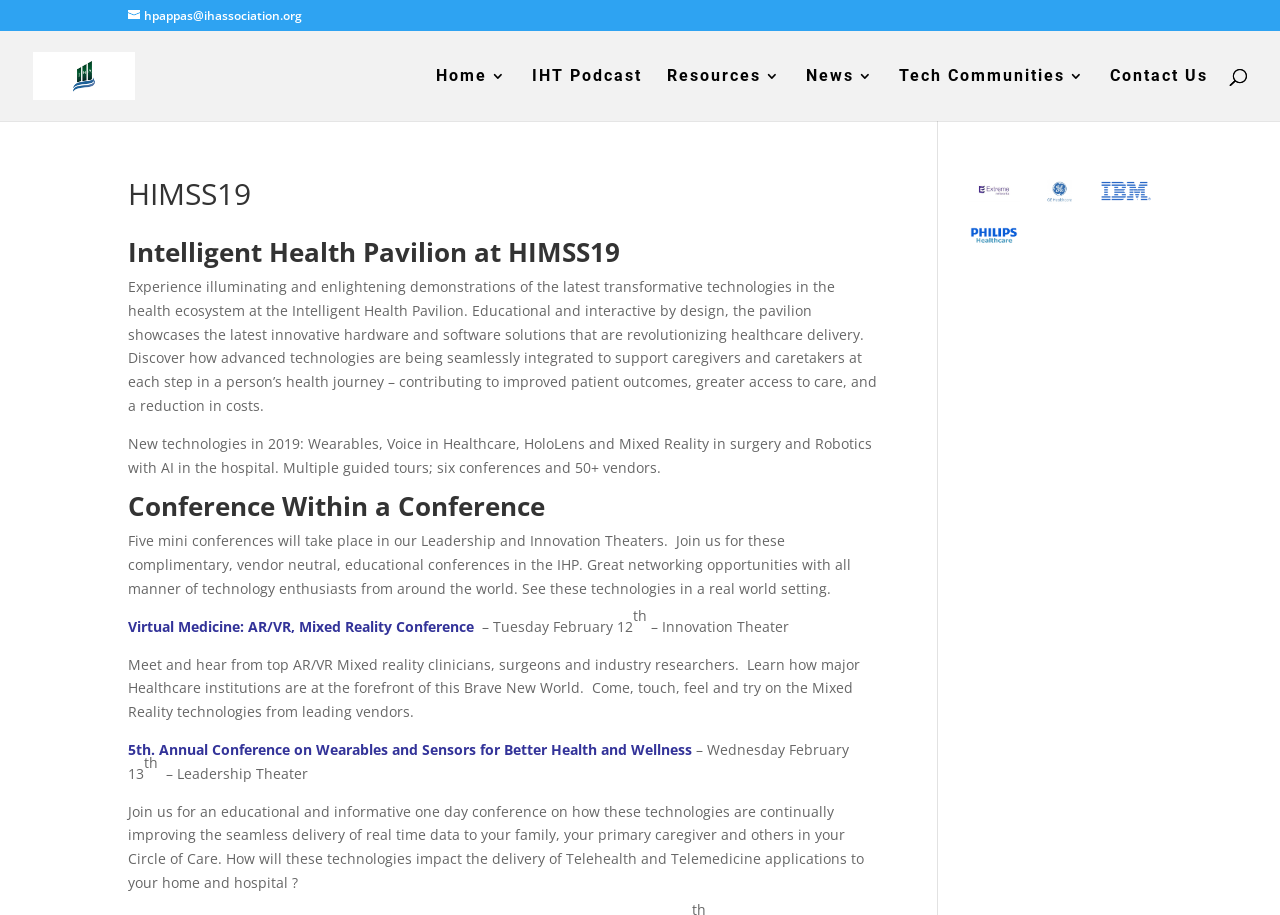Identify the bounding box coordinates for the element that needs to be clicked to fulfill this instruction: "Search for something". Provide the coordinates in the format of four float numbers between 0 and 1: [left, top, right, bottom].

[0.053, 0.033, 0.953, 0.036]